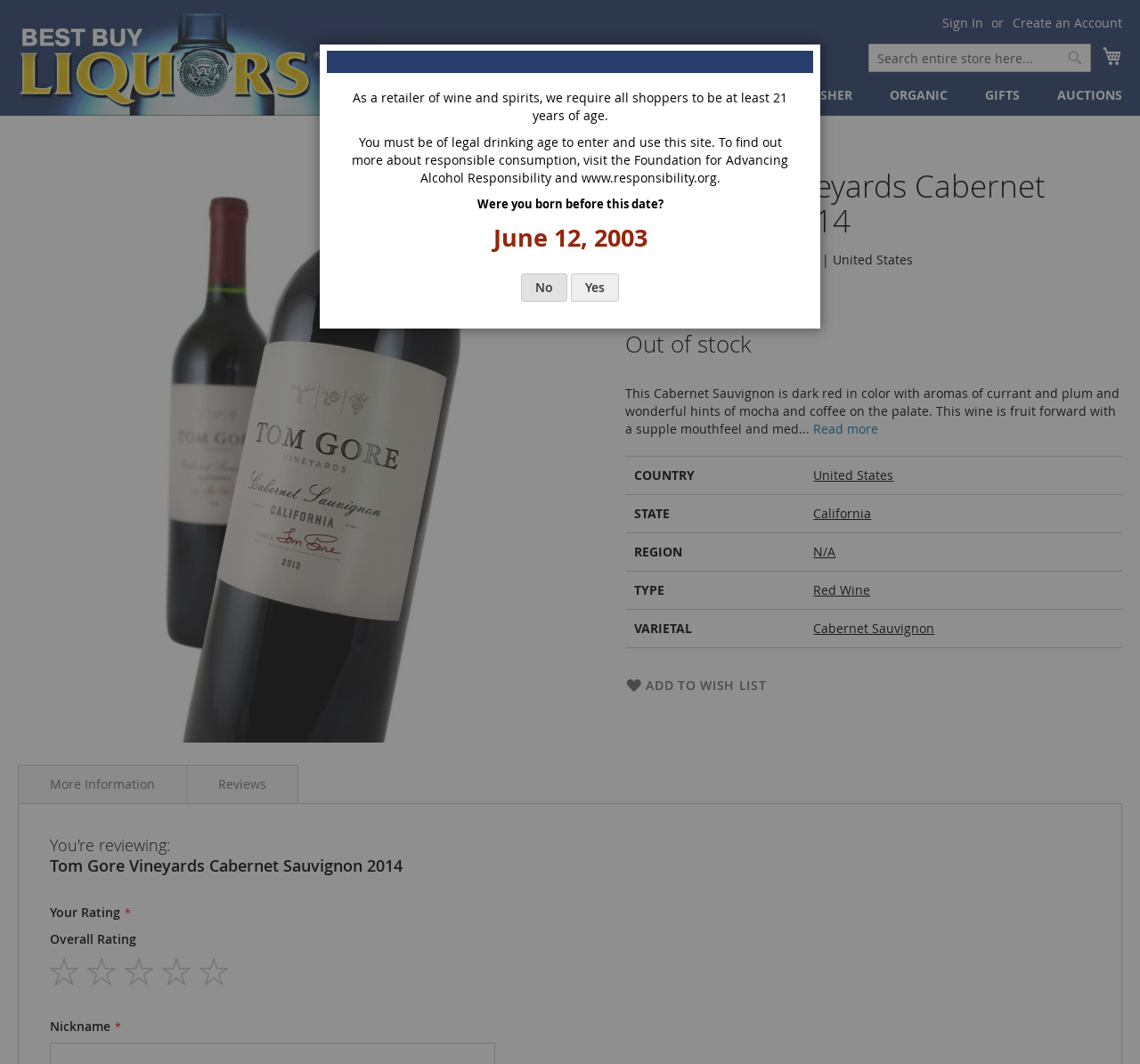Locate the UI element described by name="q" placeholder="Search entire store here..." and provide its bounding box coordinates. Use the format (top-left x, top-left y, bottom-right x, bottom-right y) with all values as floating point numbers between 0 and 1.

[0.762, 0.041, 0.957, 0.068]